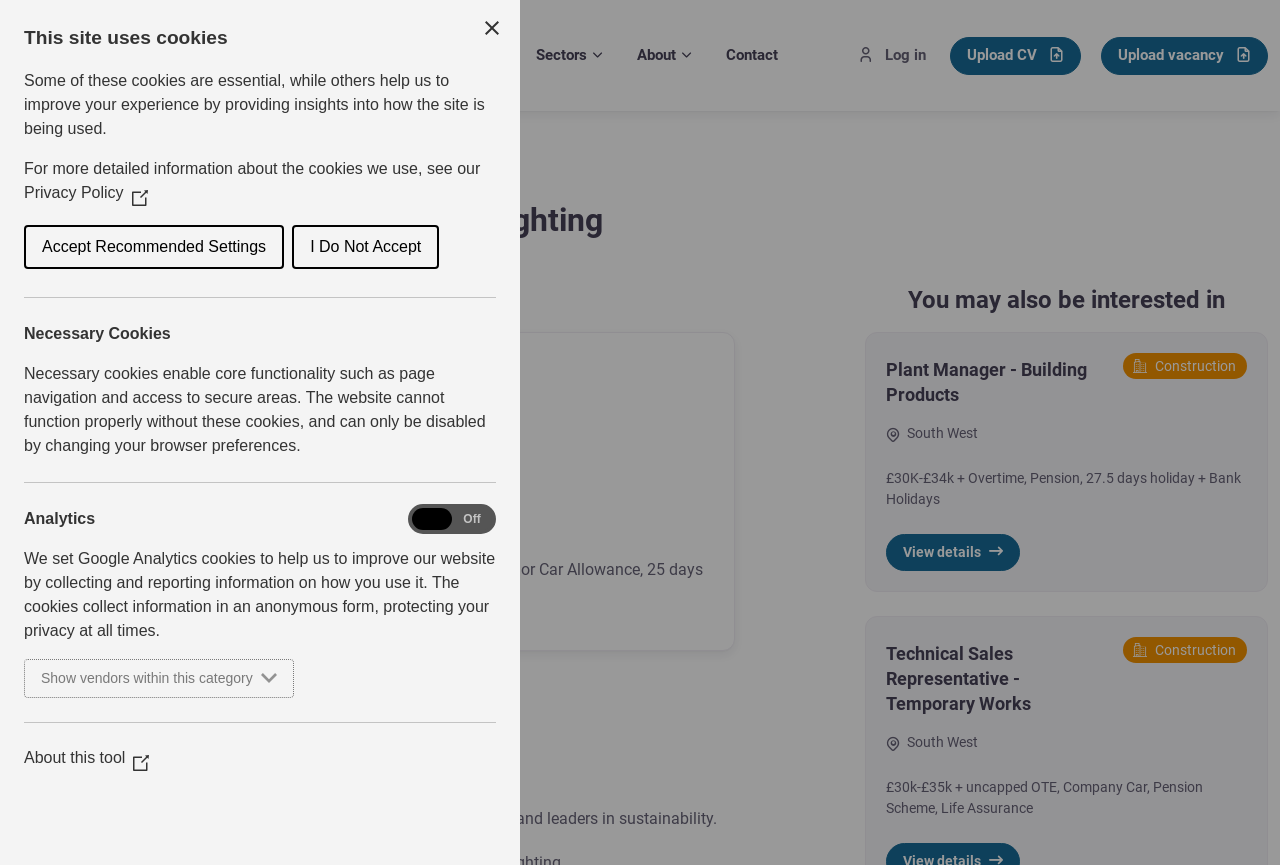Illustrate the webpage's structure and main components comprehensively.

This webpage is a job posting for a Project Lighting Sales Engineer position at On Target Recruitment. At the top of the page, there is a logo of On Target Recruitment, followed by a navigation menu with links to various sections of the website, including "Candidates", "Employers", "Sectors", "About", and "Contact". Below the navigation menu, there is a heading that displays the job title and a brief description of the job.

On the left side of the page, there is a table that provides details about the job, including the reference number, products, customers, location, and package. The table has five rows, each with a row header and a grid cell that contains the corresponding information.

Below the table, there is a section that describes the company, which is an international leader in architectural lighting. The company has been established for over 60 years and is known for its innovation, quality, and leadership in sustainability.

On the right side of the page, there is a section that suggests other job postings that may be of interest to the user. This section includes three job postings, each with a heading, a brief description, and a link to view more details. The job postings are for a Plant Manager, a Technical Sales Representative, and another Technical Sales Representative.

At the bottom of the page, there is a cookie control section that informs users about the use of cookies on the website. The section provides information about the types of cookies used, including necessary cookies and analytics cookies, and allows users to accept or decline the use of cookies.